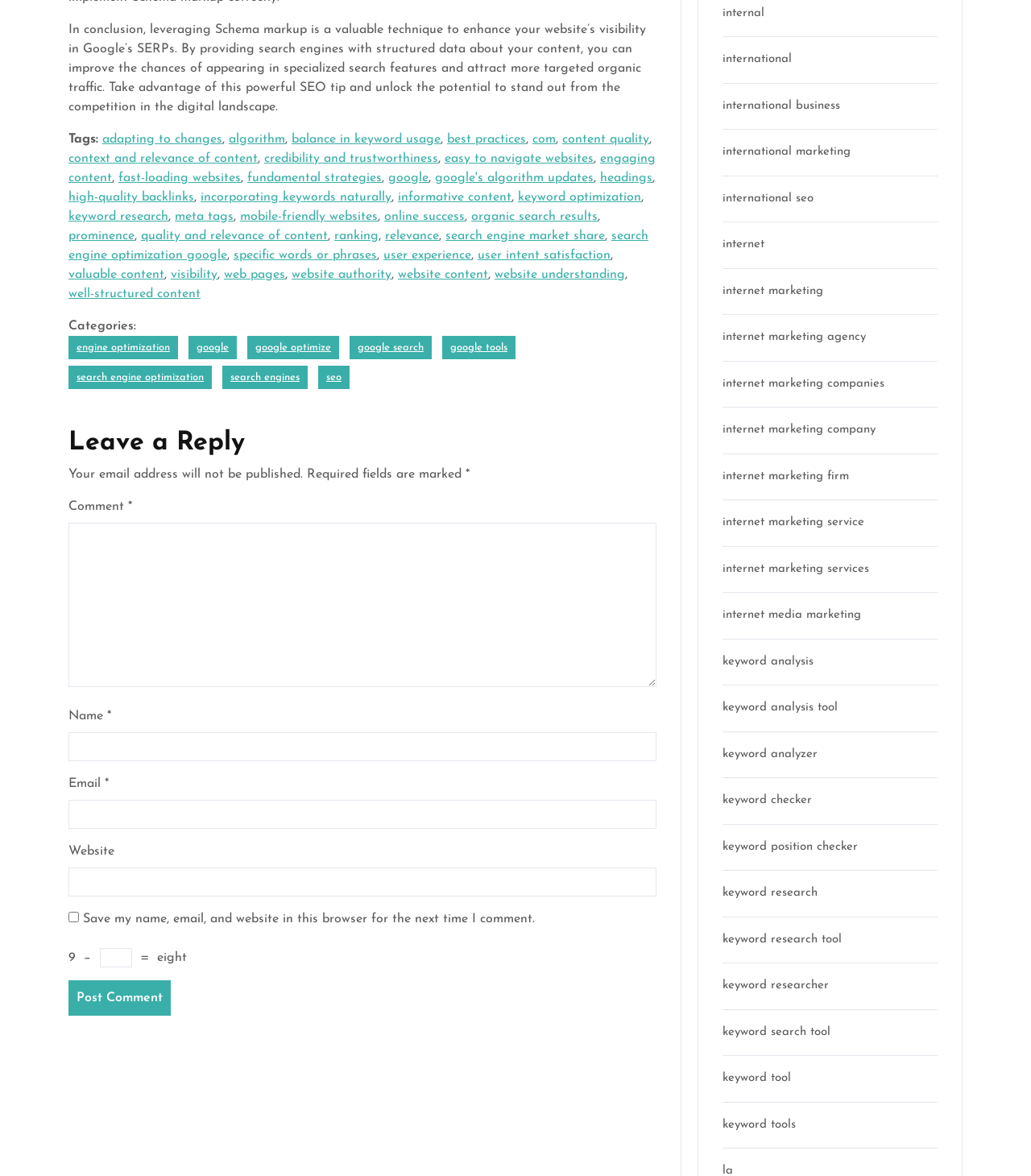Provide the bounding box coordinates of the area you need to click to execute the following instruction: "Enter a comment in the textbox".

[0.066, 0.445, 0.637, 0.584]